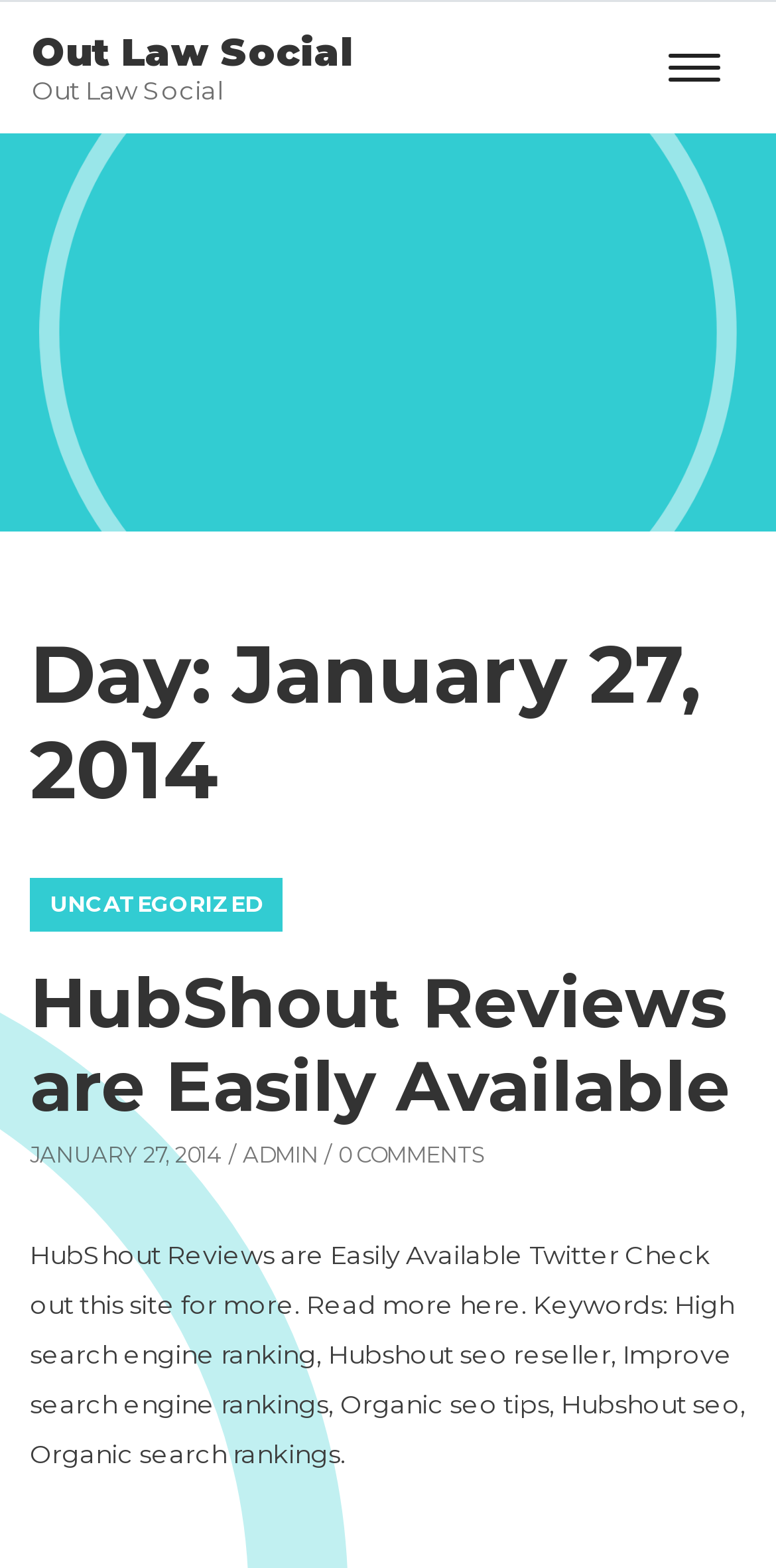Kindly respond to the following question with a single word or a brief phrase: 
What is the date mentioned on the webpage?

January 27, 2014